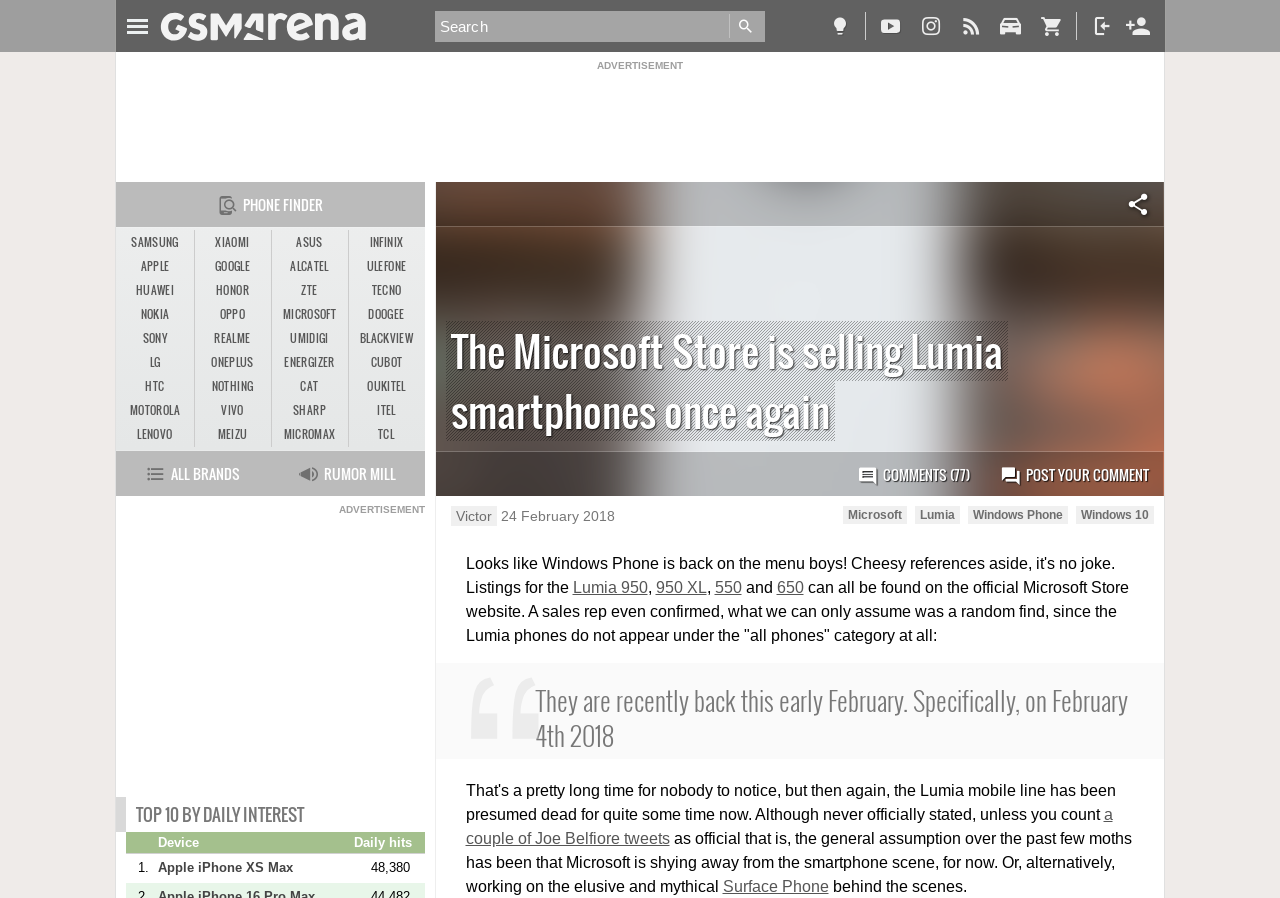Locate the bounding box coordinates of the clickable part needed for the task: "View all brands".

[0.09, 0.502, 0.211, 0.552]